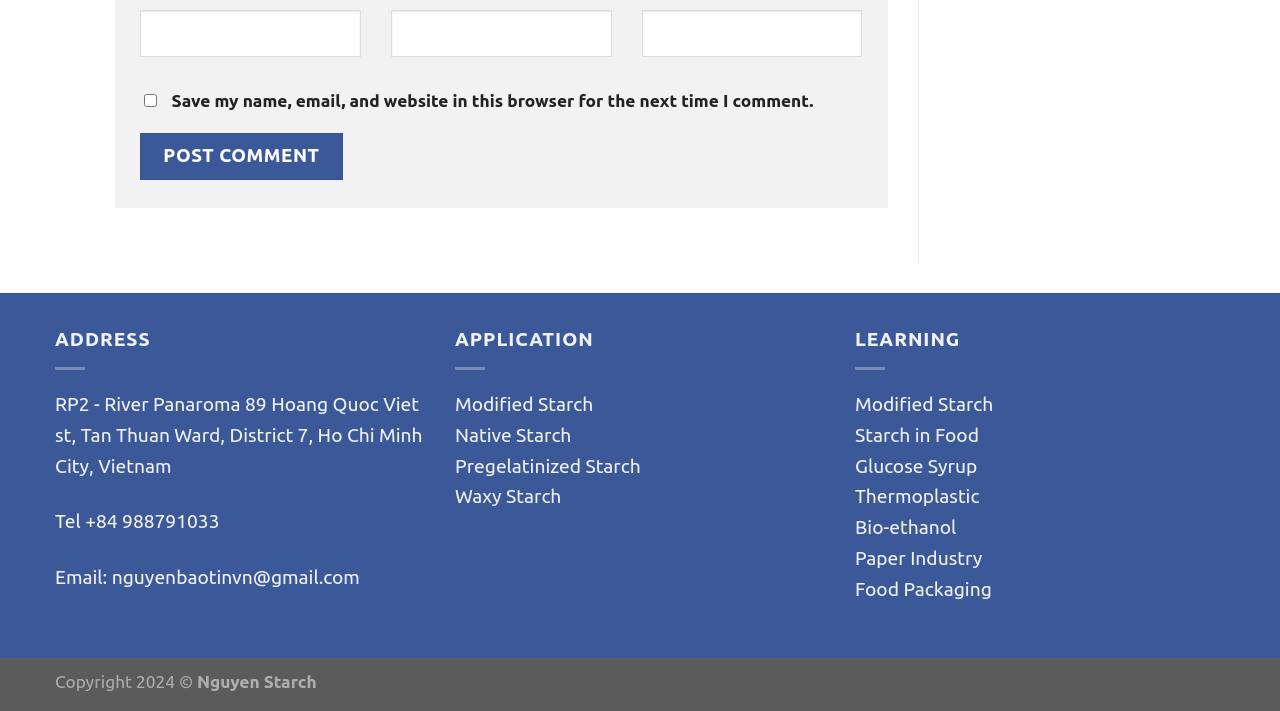Locate the bounding box coordinates of the clickable element to fulfill the following instruction: "Enter your name". Provide the coordinates as four float numbers between 0 and 1 in the format [left, top, right, bottom].

[0.109, 0.015, 0.282, 0.08]